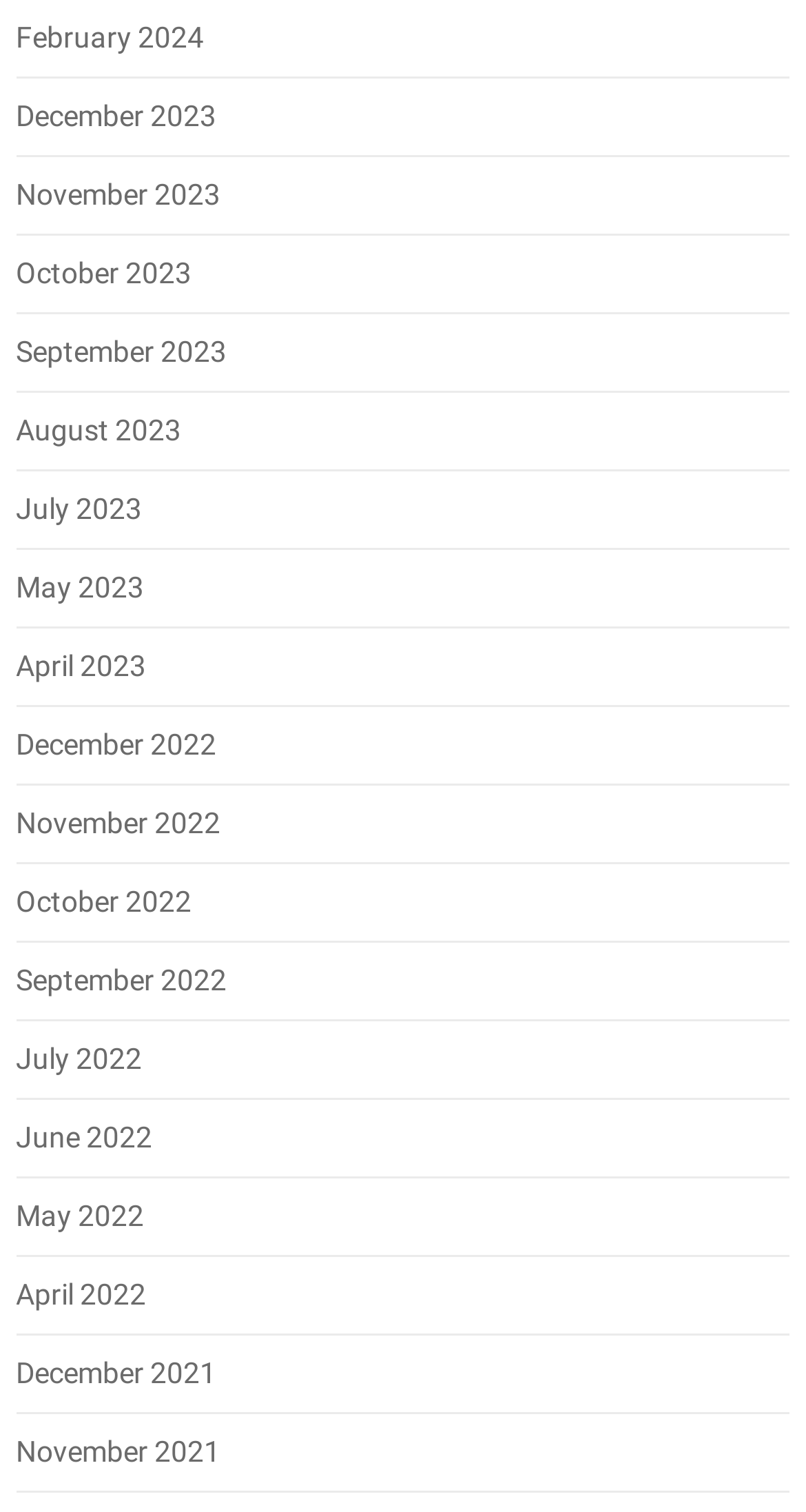Locate the bounding box coordinates of the element that should be clicked to fulfill the instruction: "Click on AirBnB link".

None